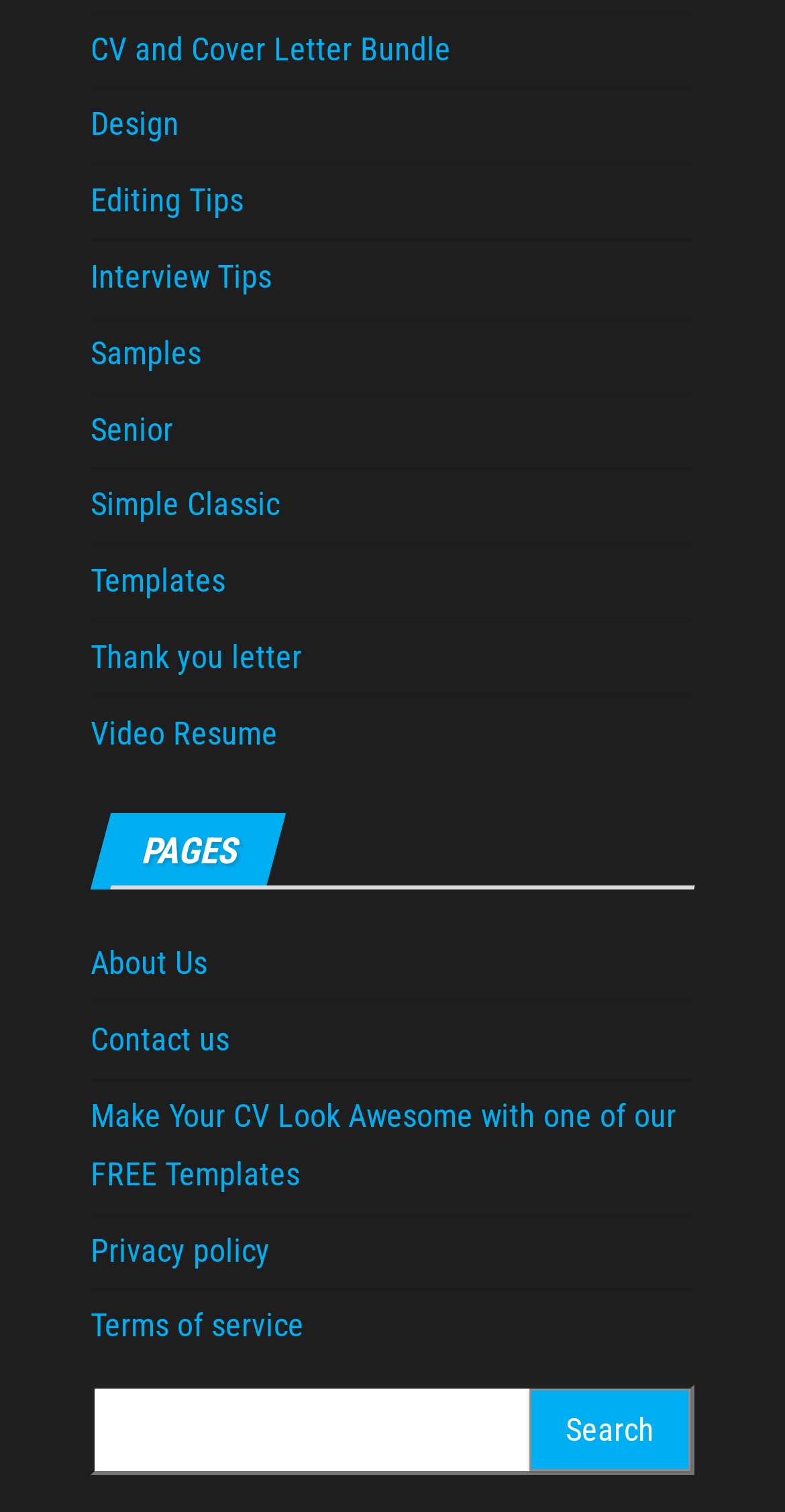How many links are there under the 'PAGES' heading?
Based on the image, provide your answer in one word or phrase.

5